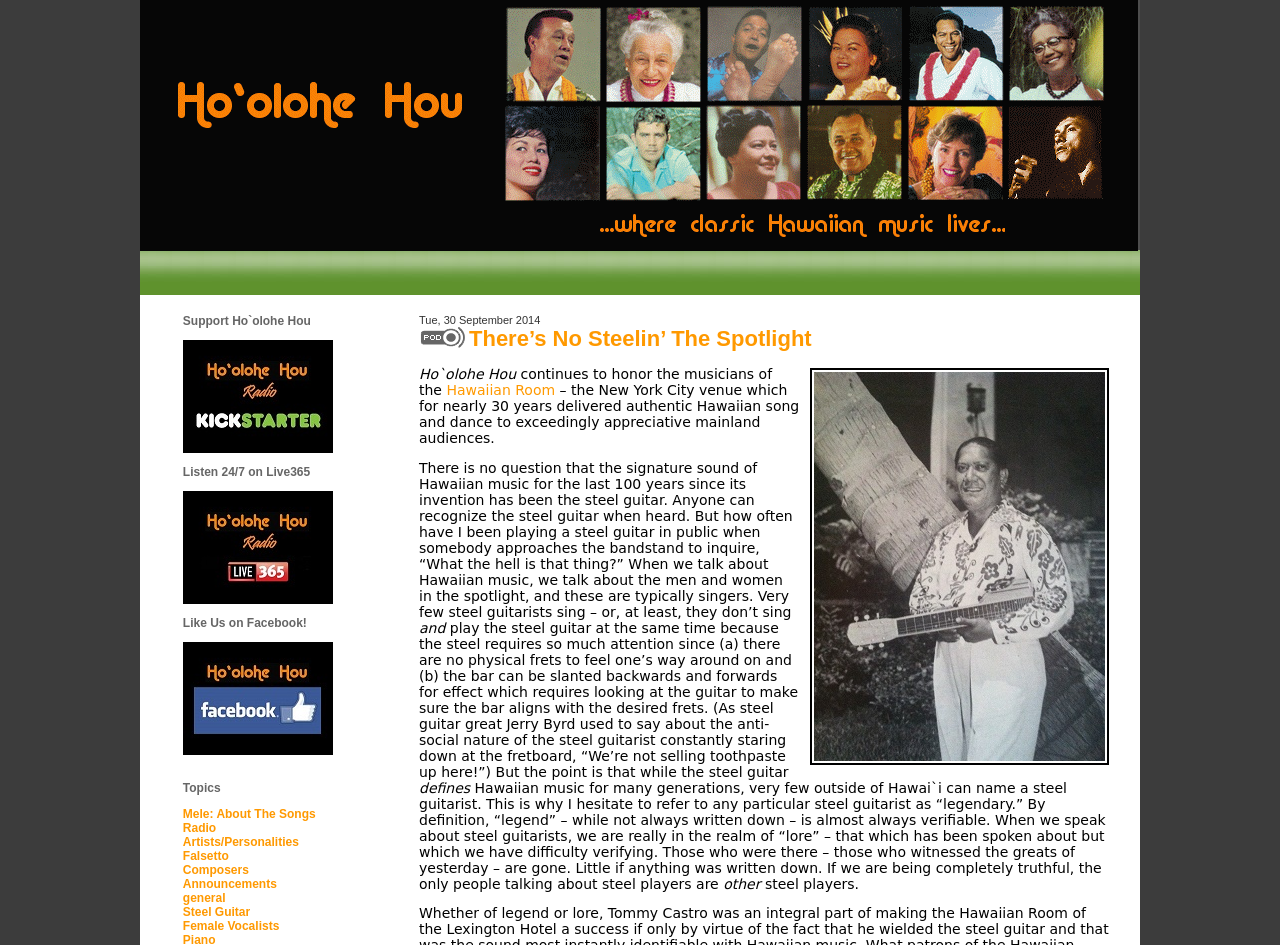What is the name of the Facebook page?
We need a detailed and meticulous answer to the question.

The name of the Facebook page can be found in the link with the text 'Like Us on Facebook!'.